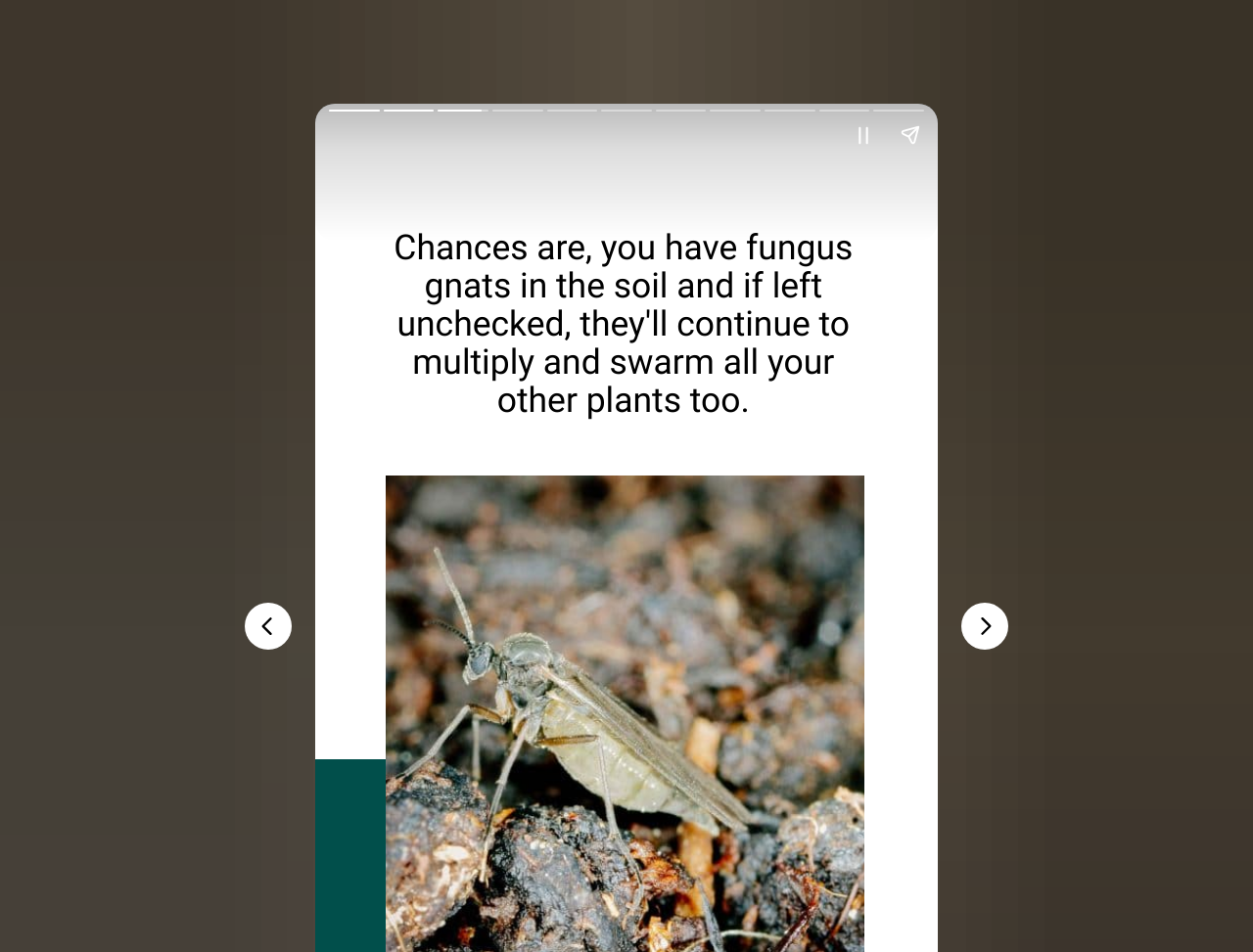What is the topic of the webpage?
Look at the image and respond with a single word or a short phrase.

Fungus gnats